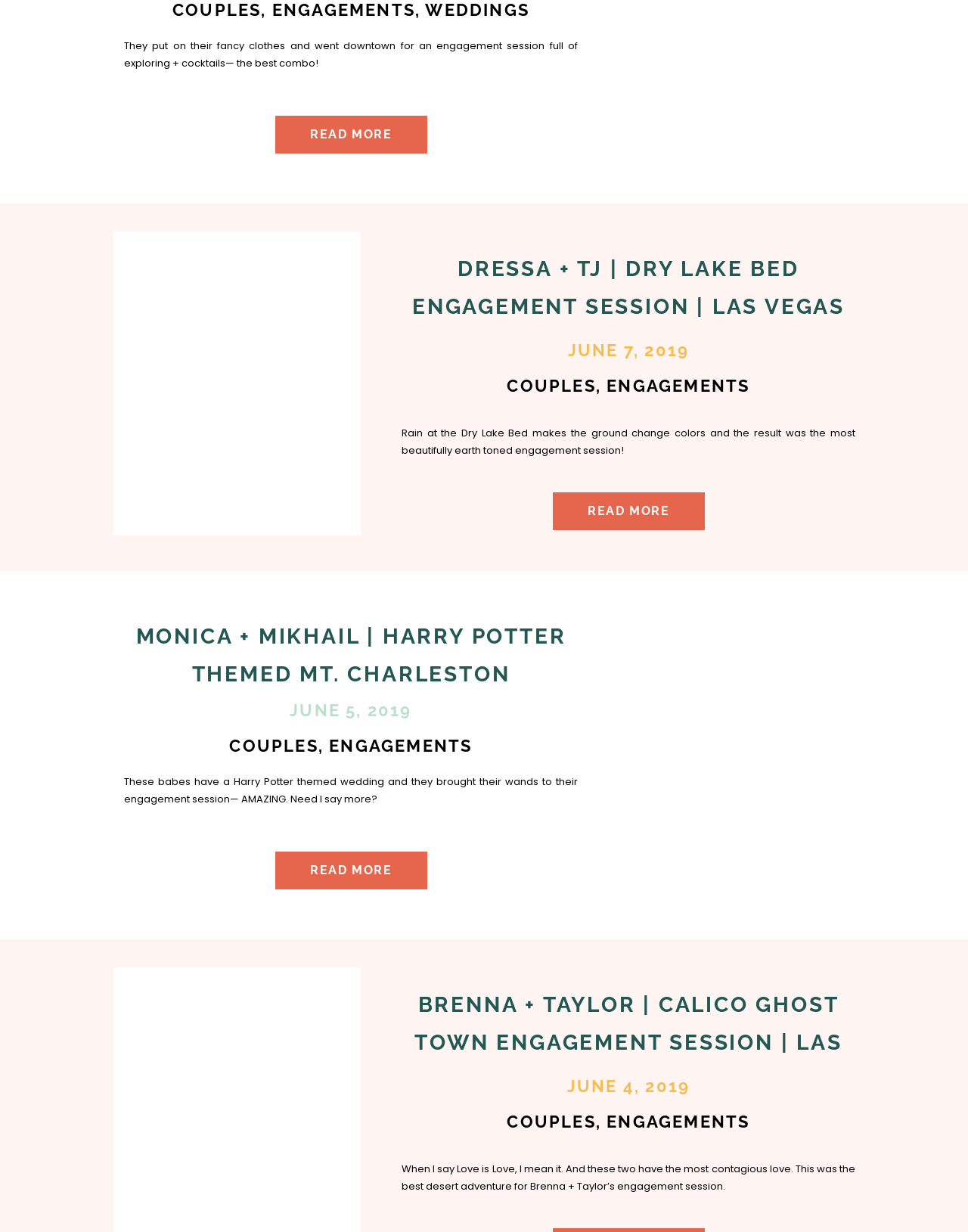Extract the bounding box coordinates of the UI element described: "Engagements". Provide the coordinates in the format [left, top, right, bottom] with values ranging from 0 to 1.

[0.34, 0.597, 0.488, 0.613]